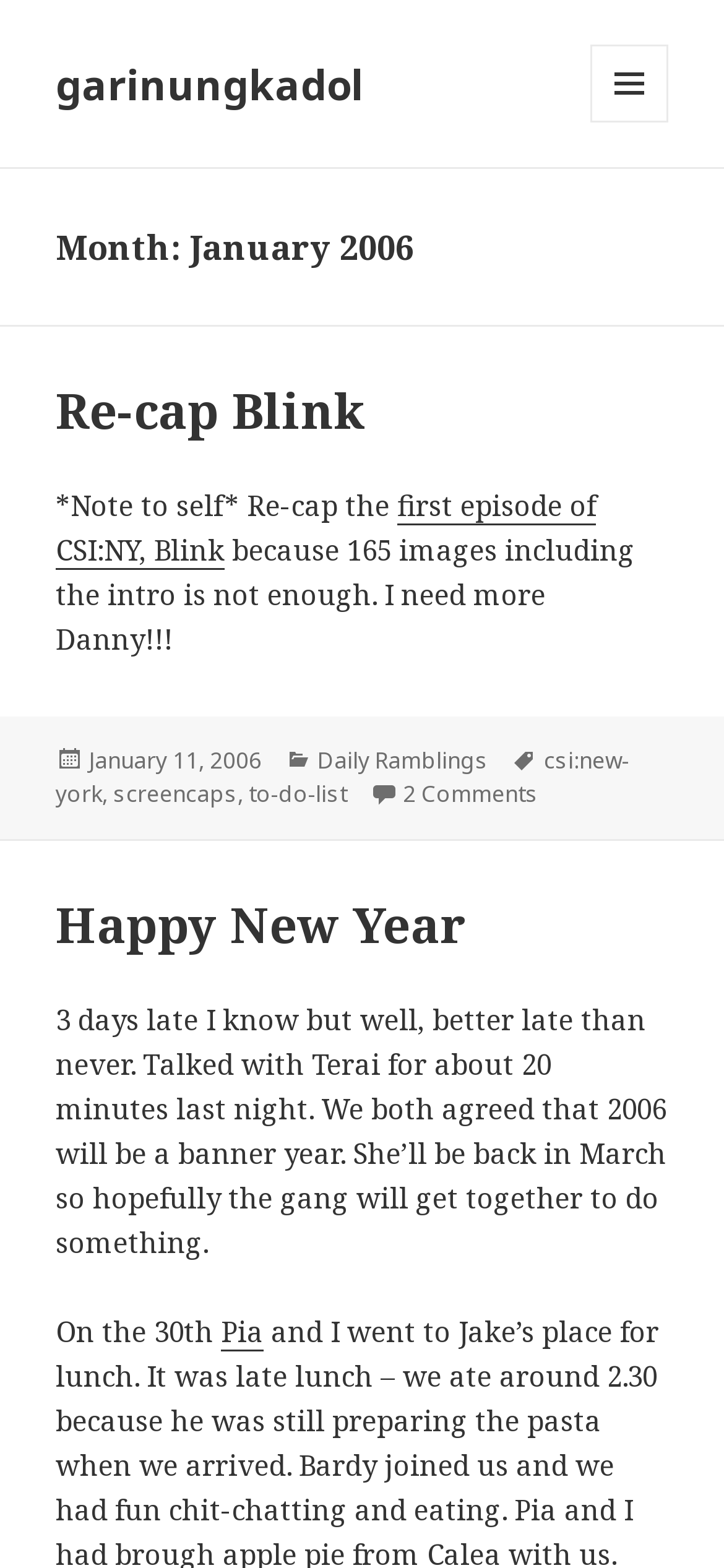Pinpoint the bounding box coordinates for the area that should be clicked to perform the following instruction: "Read the post from January 11, 2006".

[0.123, 0.475, 0.361, 0.496]